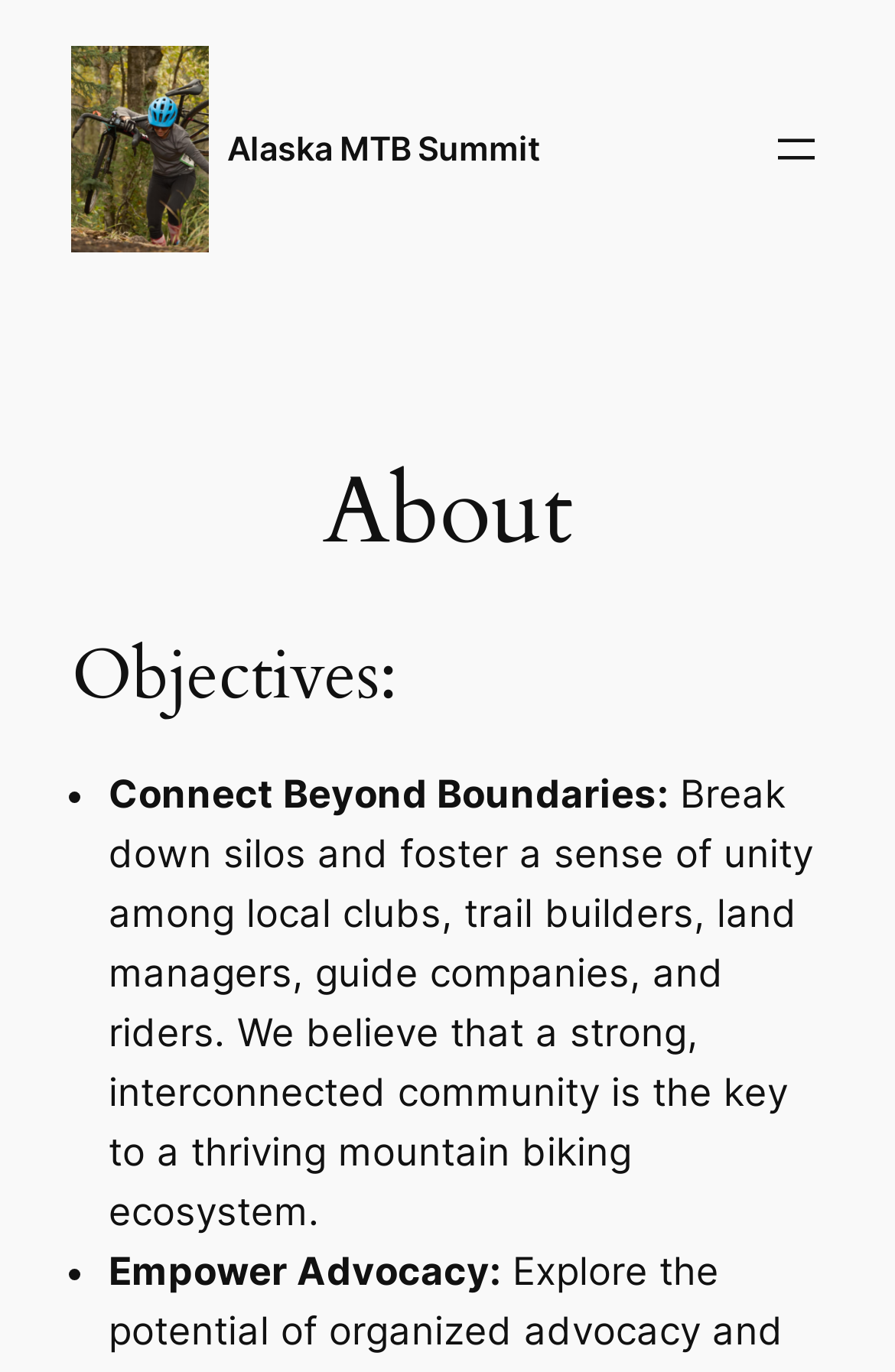How many objectives are listed?
Based on the image content, provide your answer in one word or a short phrase.

Two